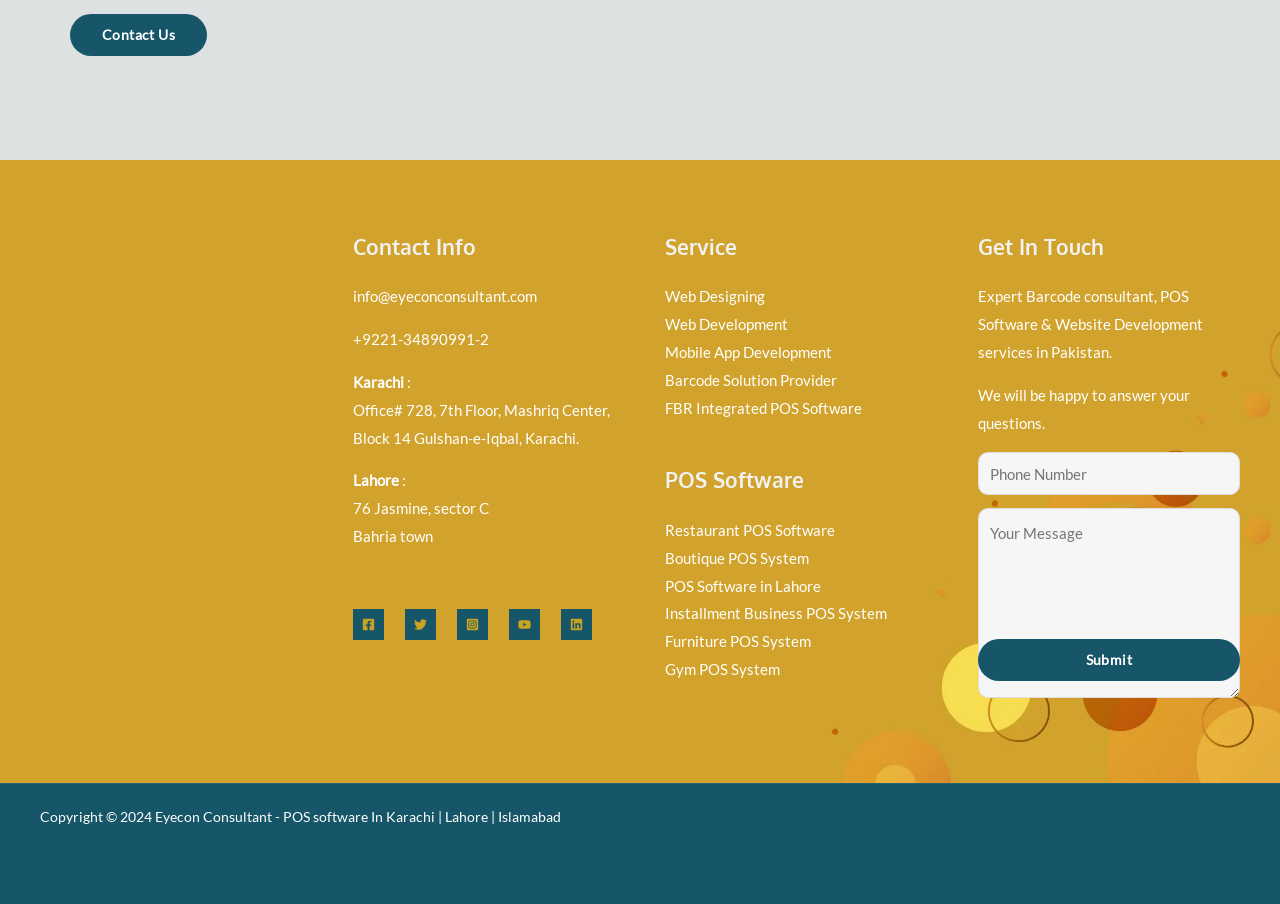By analyzing the image, answer the following question with a detailed response: How many social media links are present in the footer?

The footer section has five social media links, namely Facebook, Twitter, Instagram, Youtube, and Linkedin. These links are represented by their respective icons and are placed horizontally next to each other.